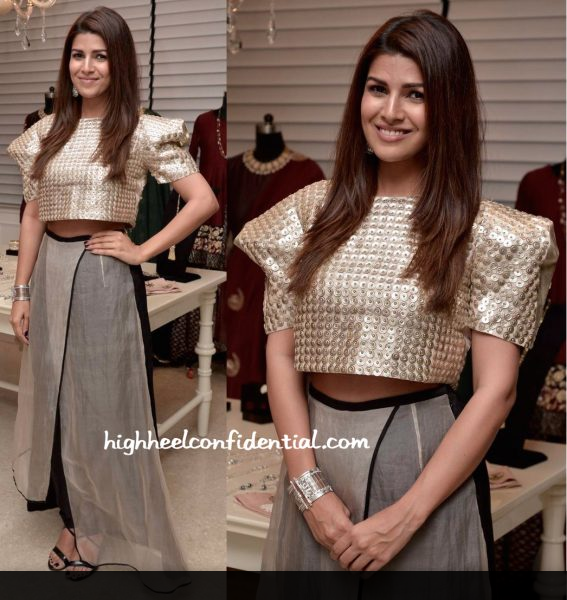Illustrate the image with a detailed and descriptive caption.

In this chic fashion moment, Nimrat Kaur exudes confidence and elegance at the launch of Payal Singhal and Moksh Jewels' collection. She dazzles in a striking ensemble featuring a shimmering gold crop top adorned with intricate detailing and bold puffed sleeves, perfectly paired with a flowing grey skirt that showcases a sophisticated slit. The outfit is beautifully complemented by silver accessories, including a statement bracelet, enhancing her stylish look. The backdrop, featuring elegant attire displayed on mannequins, sets an exquisite ambiance for this fashionable event, spotlighting Nimrat as a standout in contemporary Indian fashion.